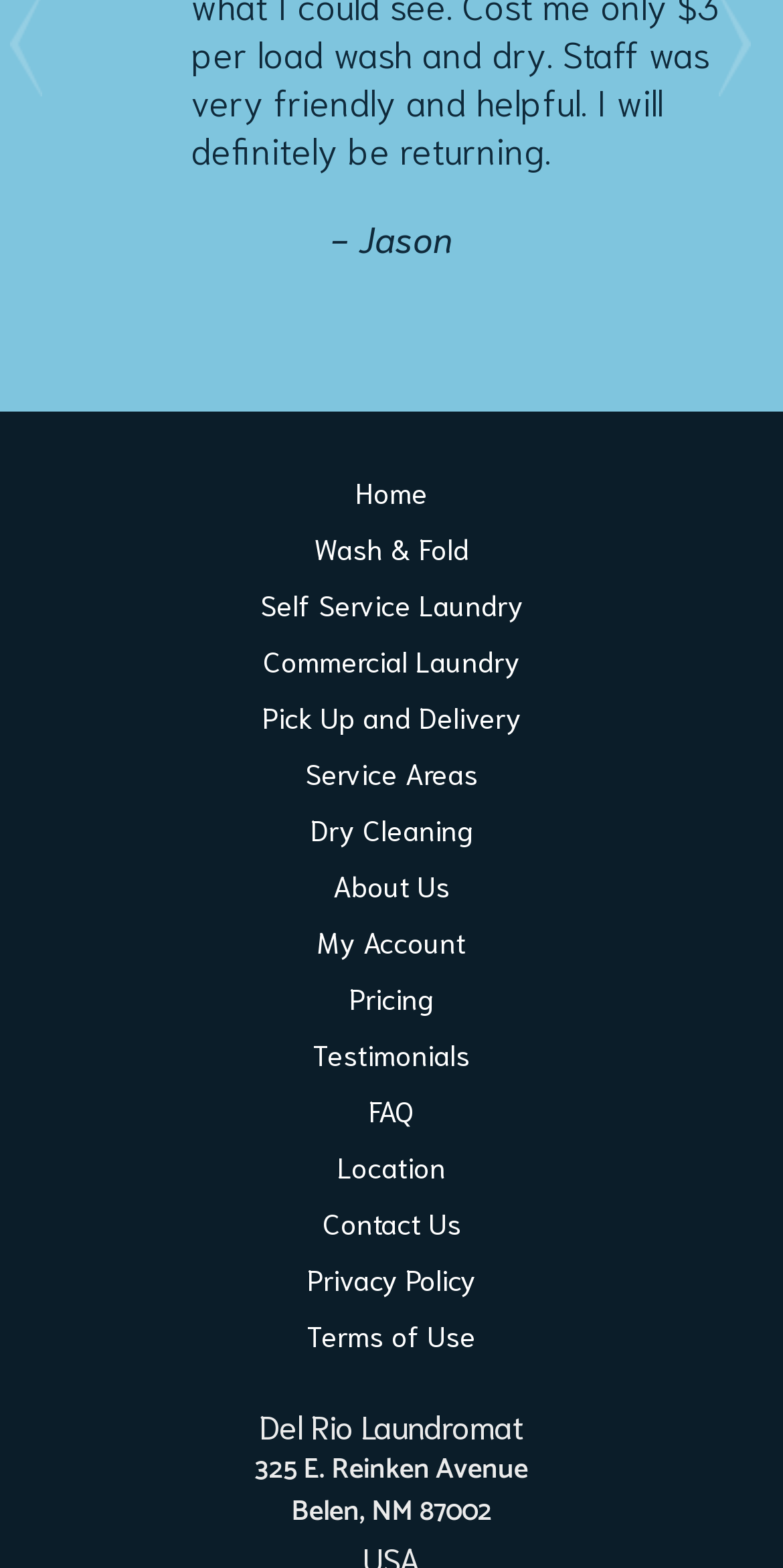Highlight the bounding box coordinates of the element you need to click to perform the following instruction: "Go to the About page."

None